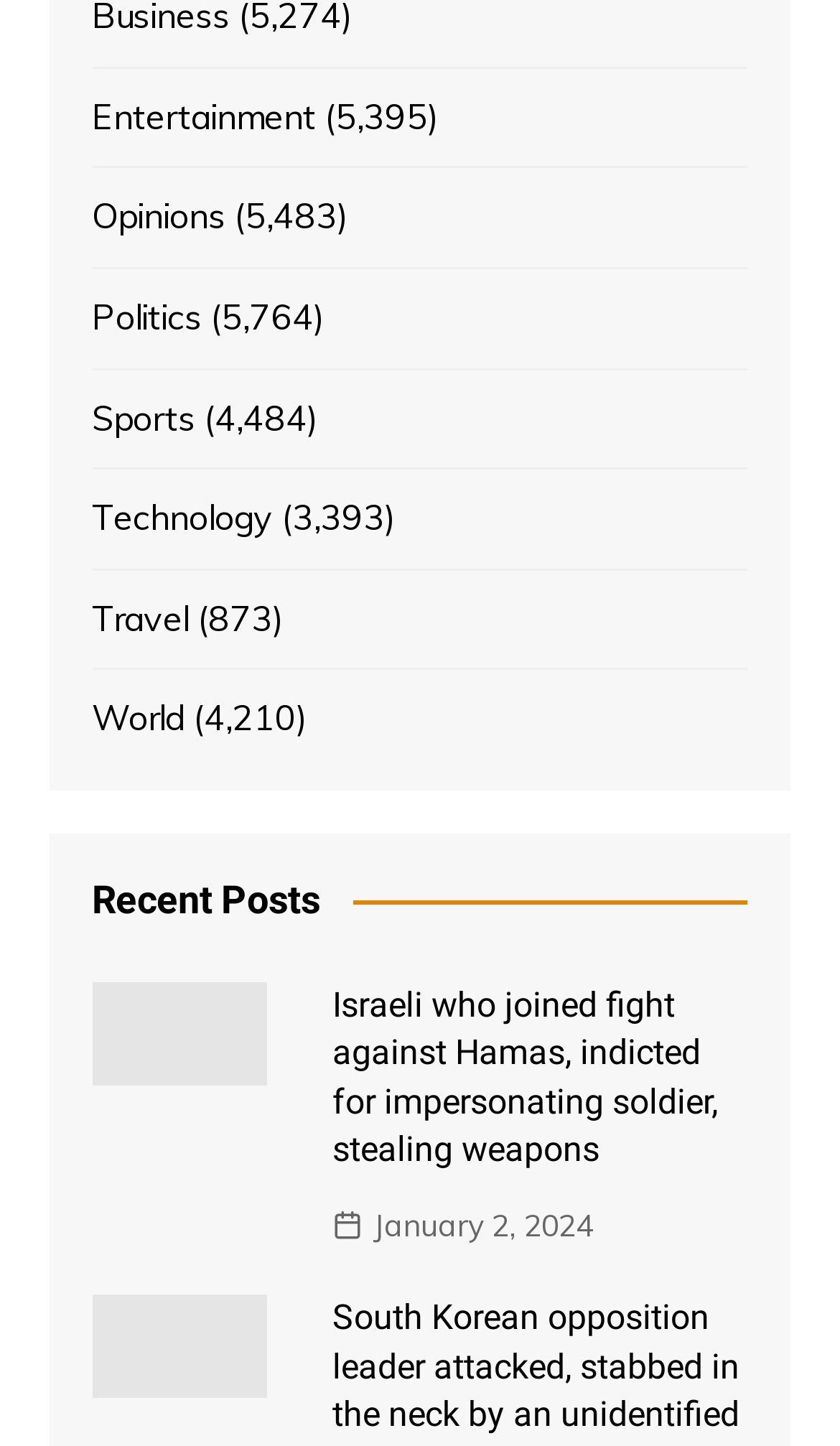Kindly determine the bounding box coordinates for the clickable area to achieve the given instruction: "Check the date January 2, 2024".

[0.396, 0.831, 0.706, 0.864]